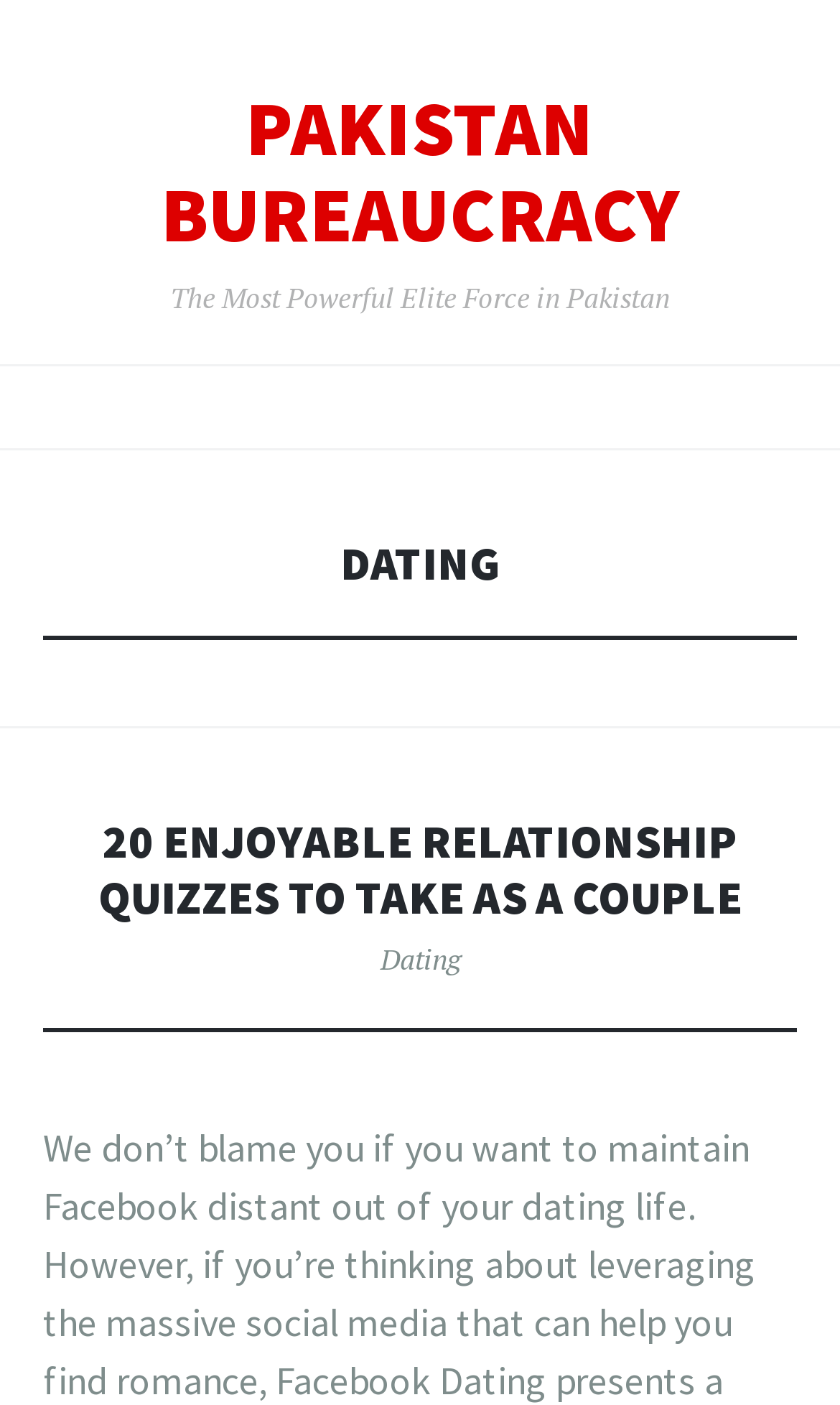What is the text of the link that appears above 'DATING'?
Please provide a single word or phrase as the answer based on the screenshot.

SKIP TO CONTENT